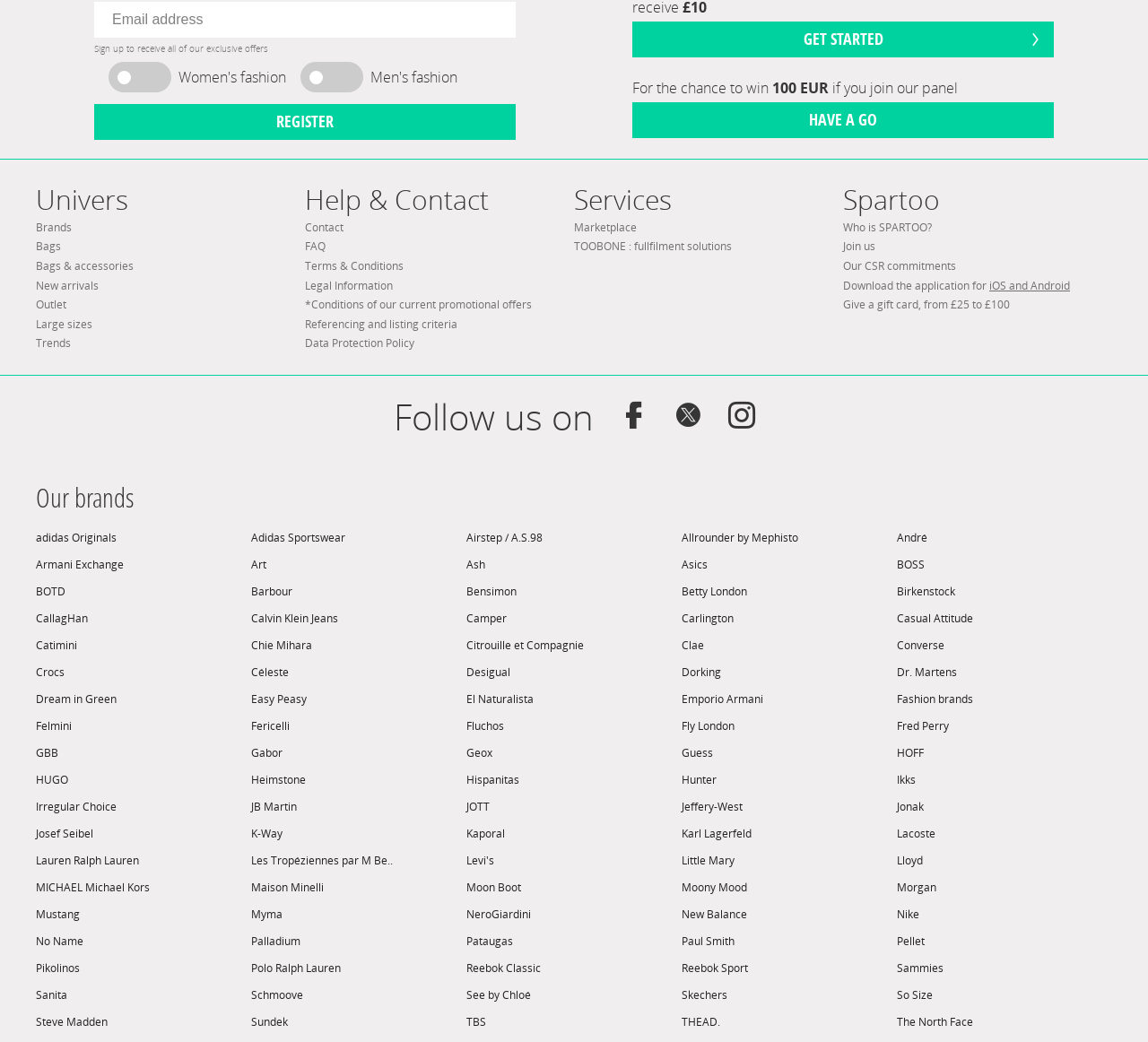Examine the image and give a thorough answer to the following question:
How many brands are listed in the second row?

I analyzed the bounding box coordinates of the link elements and found that the second row contains 8 brand links.